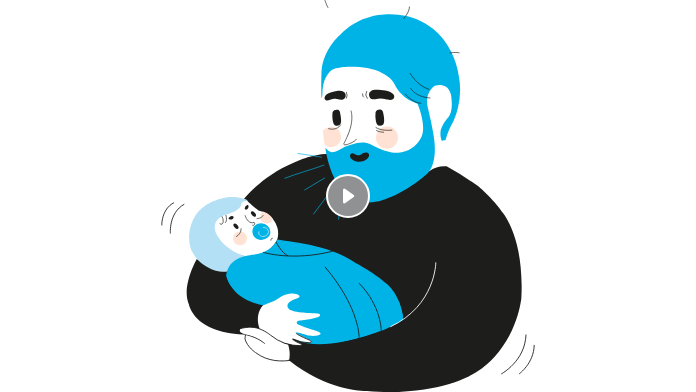Describe the image thoroughly.

The image illustrates a caring moment between a parent and their baby, depicting a close embrace. The parent is portrayed with a gentle expression, cradling the baby securely in their arms. Both are illustrated in soft, calming colors, predominantly shades of blue and black, which evoke a sense of tranquility and comfort. The baby, swaddled in a blue blanket, appears calm but slightly unsettled, possibly indicating a need for comfort or soothing. 

A prominent play button is displayed on the image, suggesting that a video related to the theme of comforting or soothing children is available. This aligns with the overarching concept of the "Eight steps for comforting" program introduced by Inger Pauline Landsem, emphasizing the importance of fulfilling a child's needs for comfort and connection.